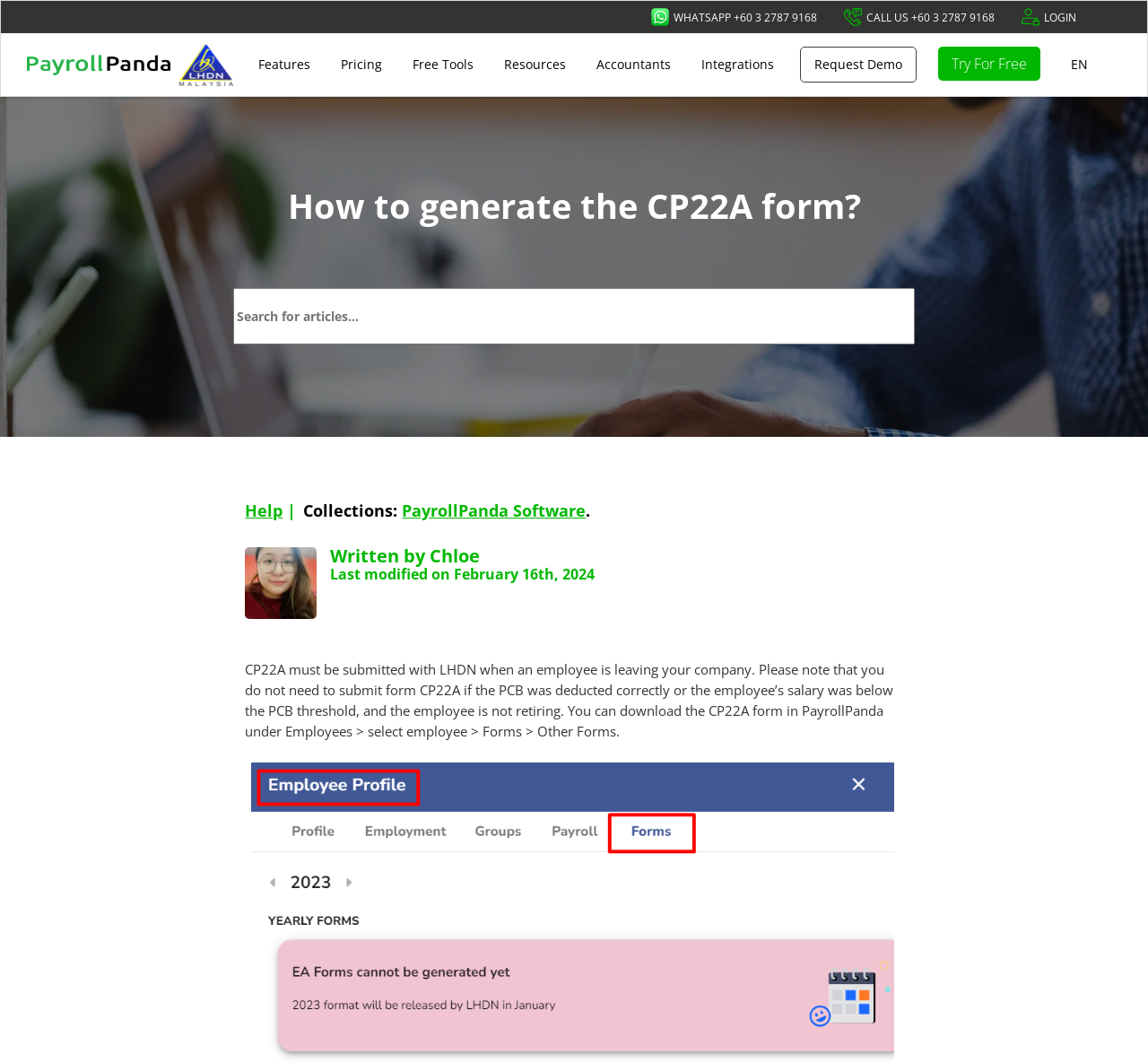Describe the entire webpage, focusing on both content and design.

The webpage is about generating the CP22A form, specifically providing guidance on when to submit the form to LHDN. At the top, there are several links, including "WHATSAPP" and "CALL US" contact information, a "LOGIN" button, and a "PayrollPanda" logo with a link. Below the logo, there are navigation links, including "Features", "Pricing", "Free Tools", "Resources", "Accountants", "Integrations", and "Request Demo". 

On the right side, there are two prominent buttons, "Try For Free" and a language selection dropdown with "EN" as the current option. 

The main content of the page starts with a heading "How to generate the CP22A form?" followed by a textbox. Below the textbox, there are several links and text elements, including a "Help" link, a "Collections" label, and a link to "PayrollPanda Software". 

The article content begins with an image of the author, Chloe, and a brief description of the article, including the author's name and the last modified date. The main article text explains the purpose and requirements of submitting the CP22A form, including the conditions under which it is not necessary to submit the form.